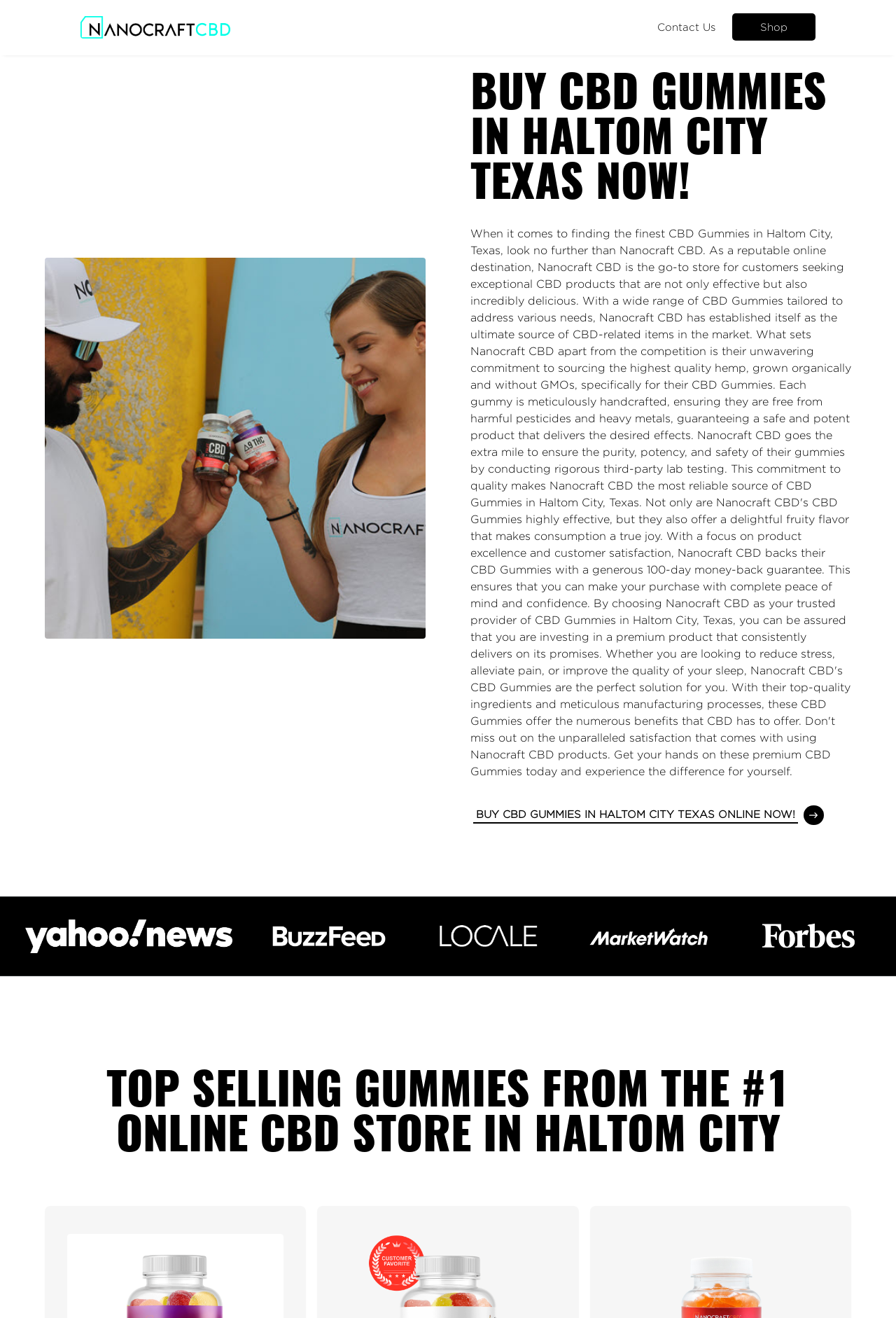Use a single word or phrase to respond to the question:
What is the main product being sold?

CBD Gummies